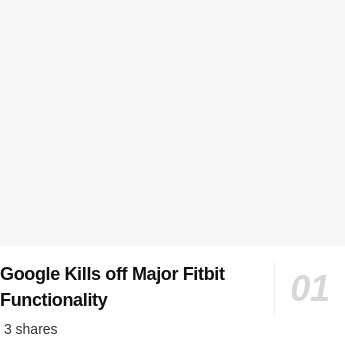Elaborate on the image with a comprehensive description.

The image showcases an article titled "Google Kills off Major Fitbit Functionality," positioned prominently at the top of a section dedicated to popular news. This headline is accompanied by the article's ranking as "01," indicating it is the first entry in a list of significant news topics. Below the title, there is a count of "3 shares," reflecting the article's engagement on social media or other platforms. The overall layout emphasizes the news's current relevance and aims to capture the audience's interest in the declining features of Fitbit as influenced by Google.